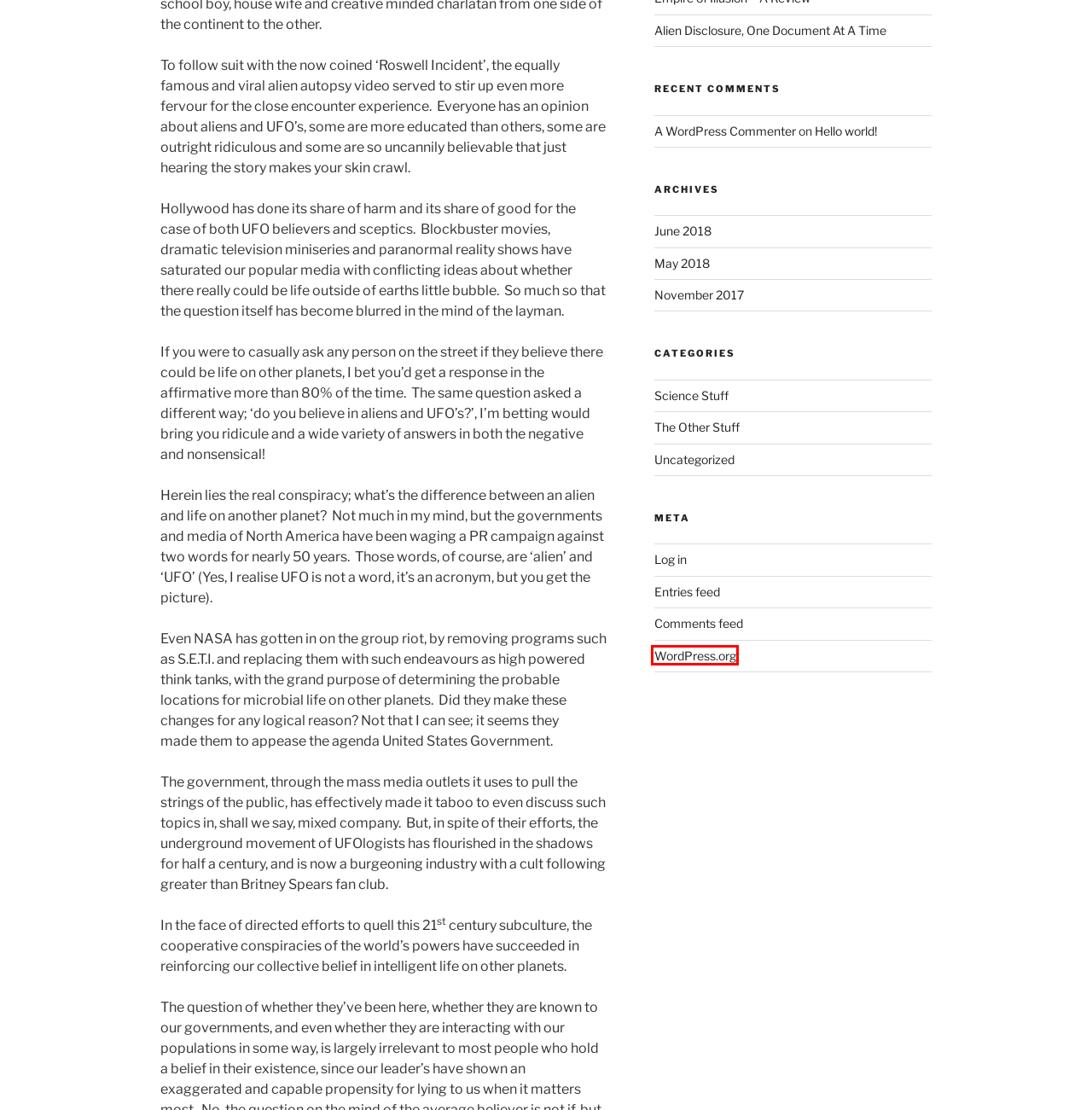You have a screenshot showing a webpage with a red bounding box around a UI element. Choose the webpage description that best matches the new page after clicking the highlighted element. Here are the options:
A. Most Trusted WordPress Platform 2024 | WP Engine®
B. May 2018 – Paranormalpeopleonline.com
C. November 2017 – Paranormalpeopleonline.com
D. Uncategorized – Paranormalpeopleonline.com
E. June 2018 – Paranormalpeopleonline.com
F. Comments for Paranormalpeopleonline.com
G. Blog Tool, Publishing Platform, and CMS – WordPress.org
H. Hello world! – Paranormalpeopleonline.com

G